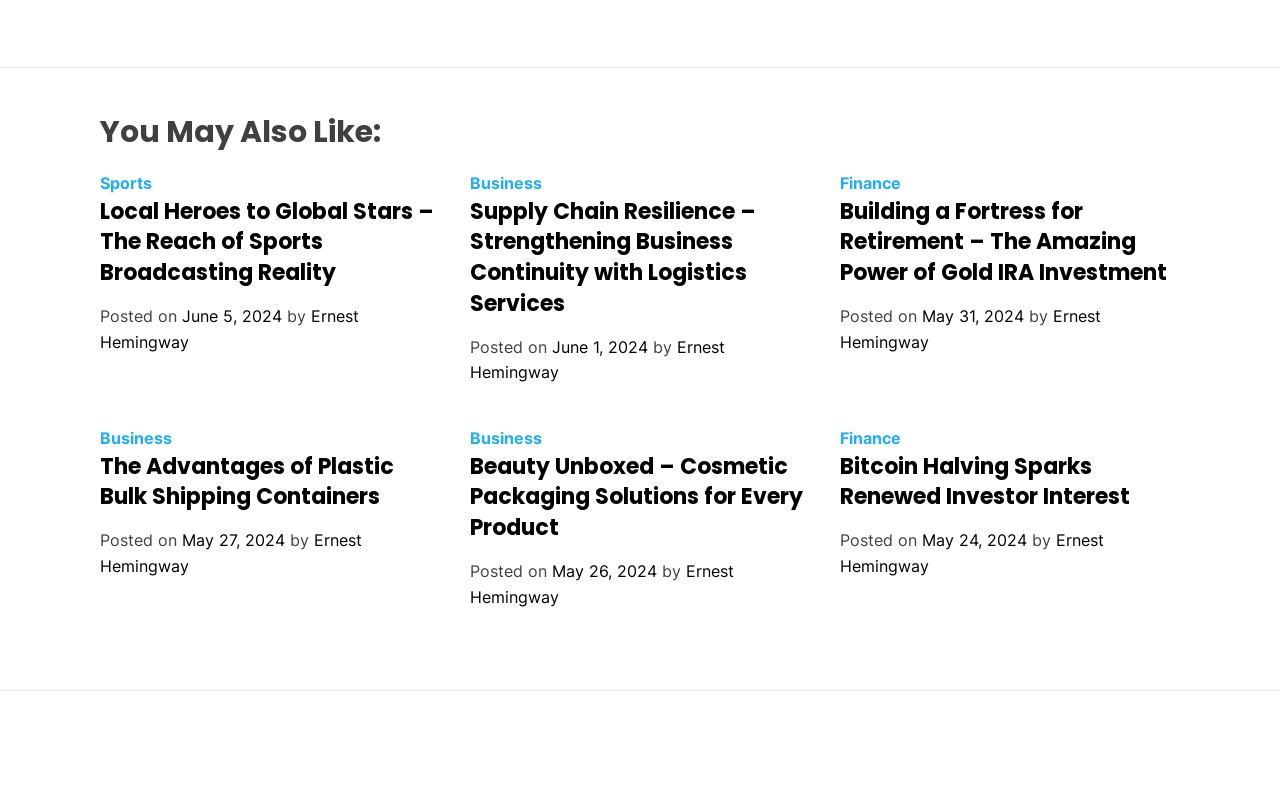Locate the bounding box coordinates of the item that should be clicked to fulfill the instruction: "Click on the 'Sports' category".

[0.078, 0.213, 0.119, 0.238]